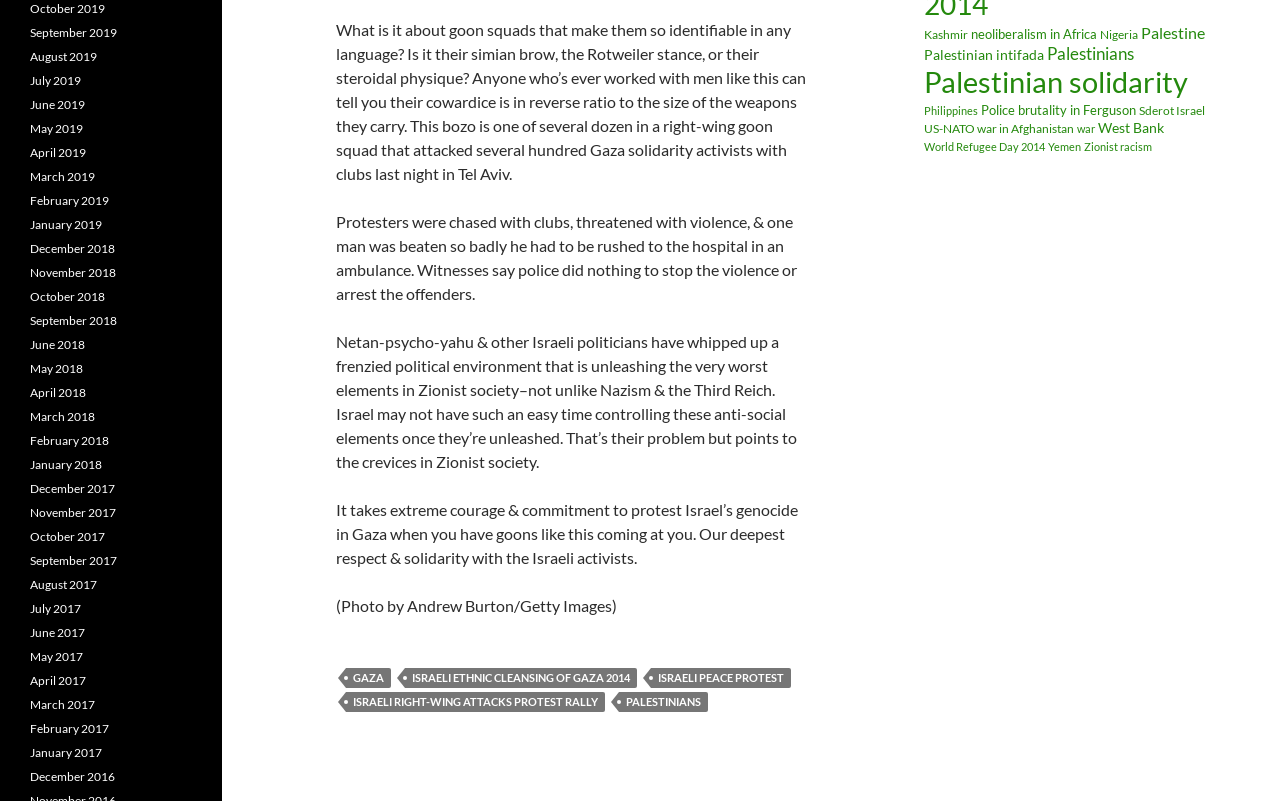Extract the bounding box coordinates for the described element: "Nigeria". The coordinates should be represented as four float numbers between 0 and 1: [left, top, right, bottom].

[0.859, 0.033, 0.889, 0.052]